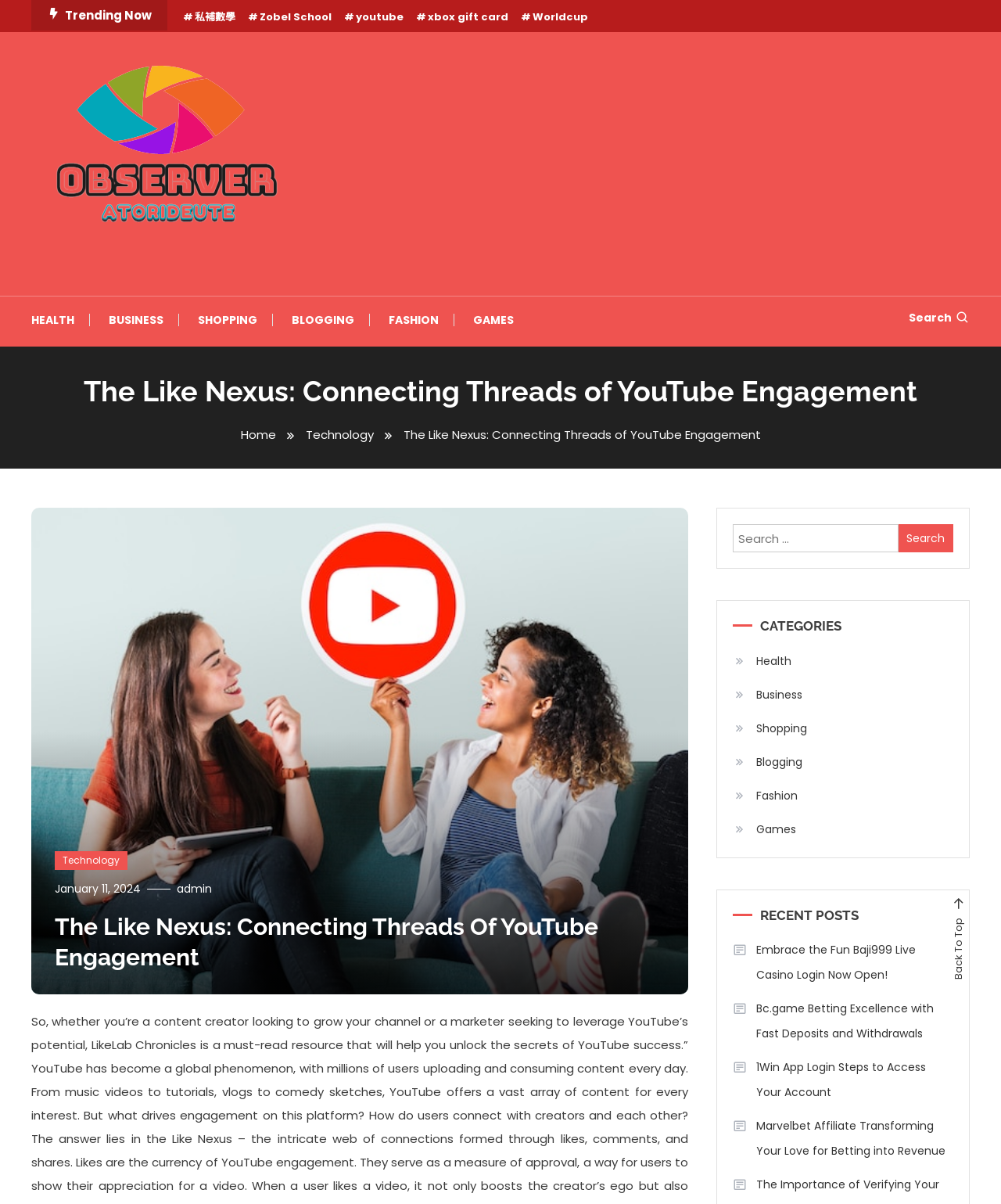Identify the bounding box coordinates of the section that should be clicked to achieve the task described: "Go to the home page".

None